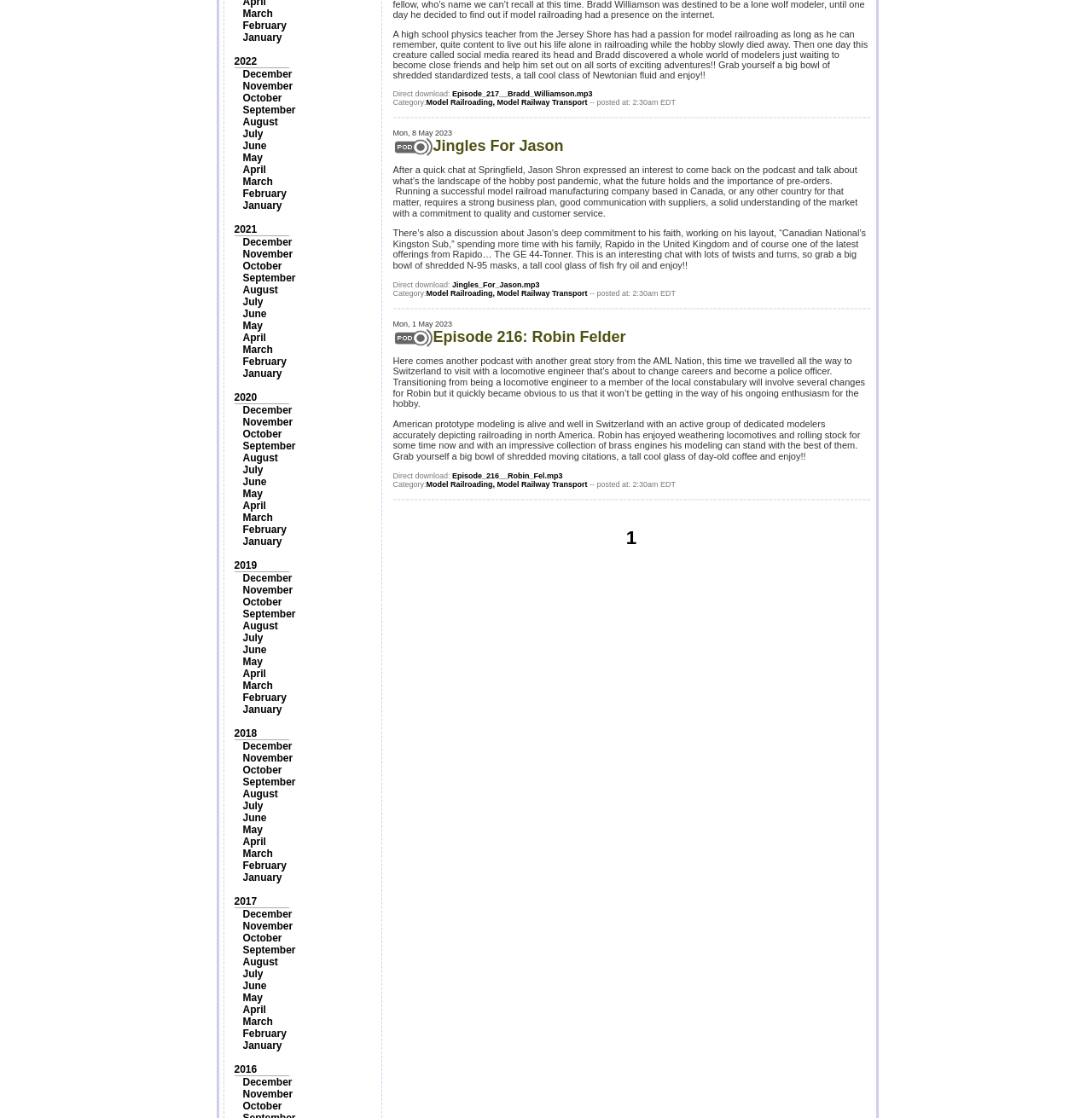Show the bounding box coordinates for the HTML element as described: "Jingles For Jason".

[0.396, 0.123, 0.516, 0.138]